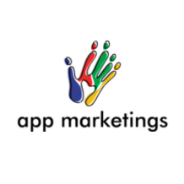What font style is used for the text 'app marketings'?
Can you offer a detailed and complete answer to this question?

The text 'app marketings' is displayed below the graphic logo, and it is written in a clean, modern font style, which emphasizes the focus on app marketing strategies.